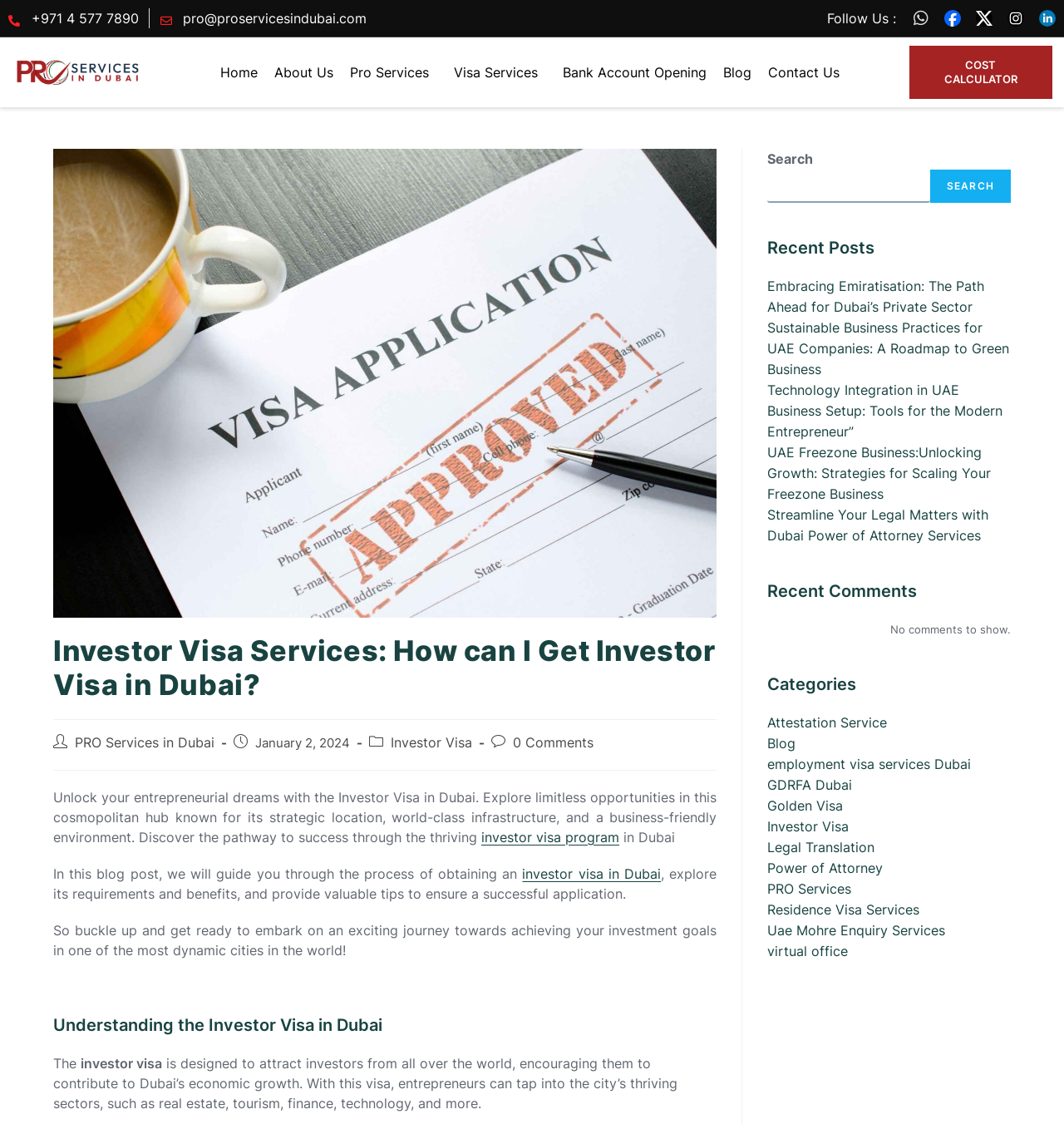Identify the bounding box coordinates of the section that should be clicked to achieve the task described: "Search for a topic".

[0.721, 0.151, 0.874, 0.18]